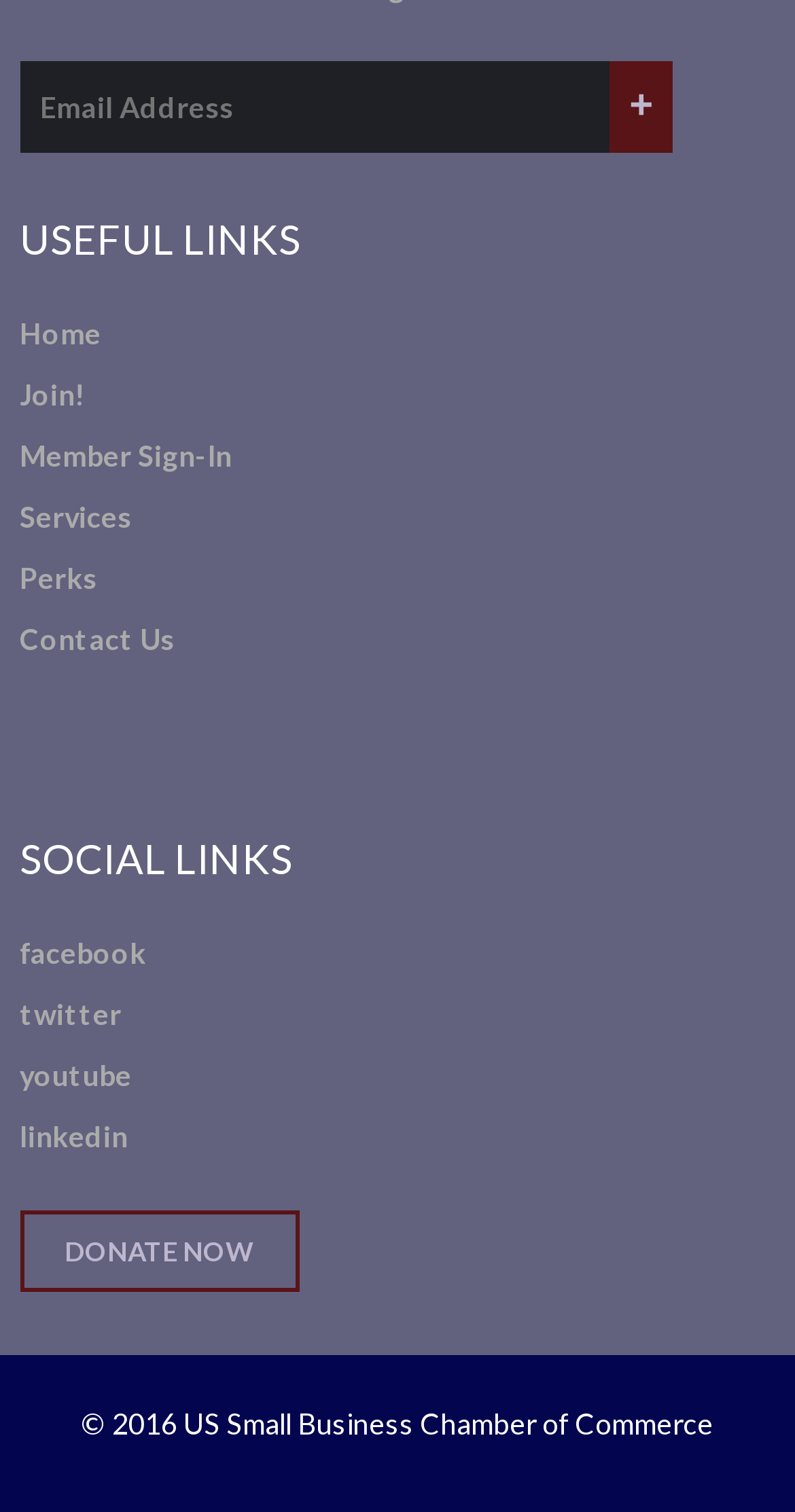Based on what you see in the screenshot, provide a thorough answer to this question: What is the purpose of the 'DONATE NOW' link?

The 'DONATE NOW' link is prominently displayed on the webpage, suggesting that it is used to facilitate donations to the US Small Business Chamber of Commerce, possibly for supporting their causes or activities.